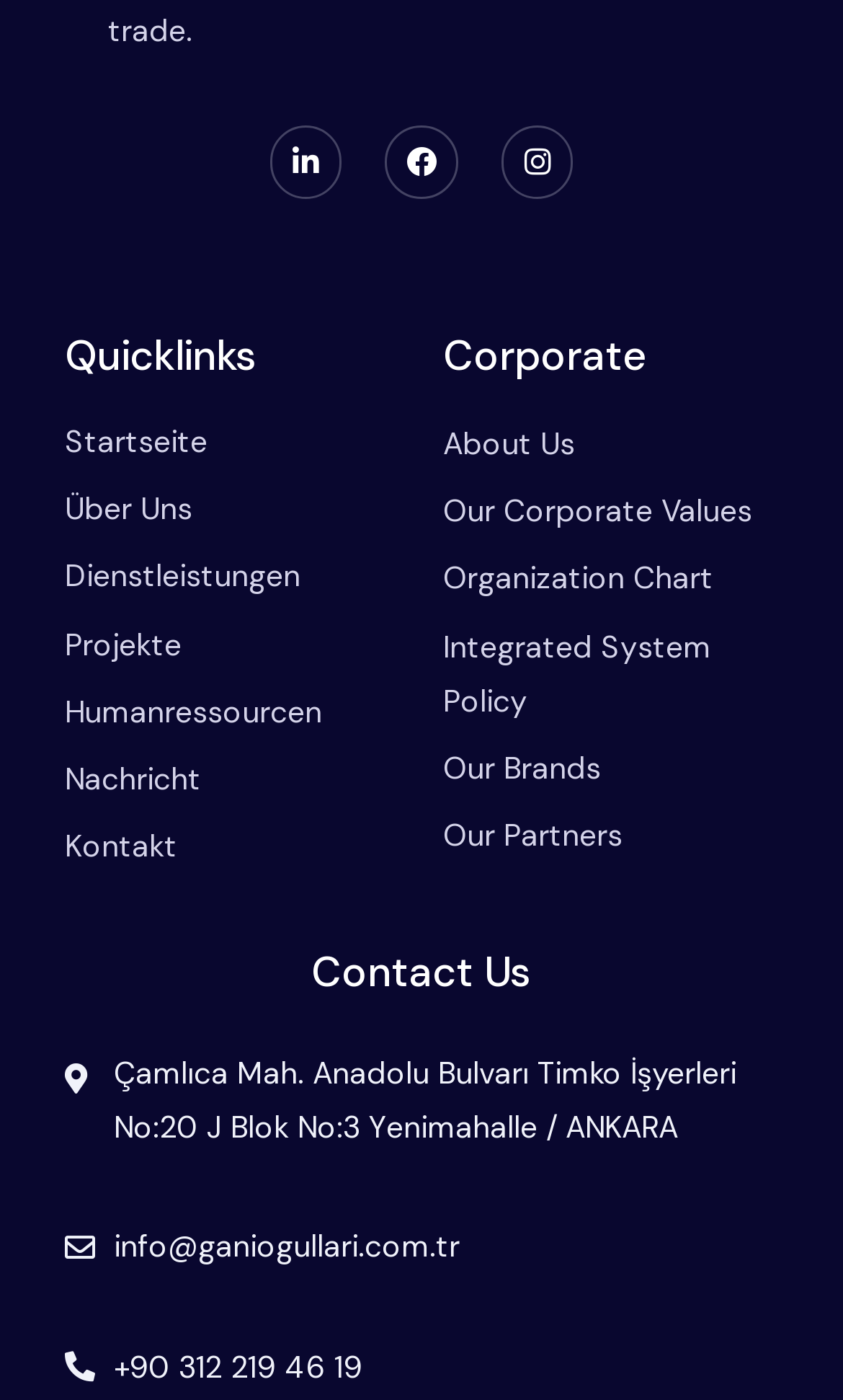With reference to the screenshot, provide a detailed response to the question below:
How many links are there under the 'Corporate' section?

I counted the number of links under the 'Corporate' section, which are 'About Us', 'Our Corporate Values', 'Organization Chart', 'Integrated System Policy', 'Our Brands', and 'Our Partners'.